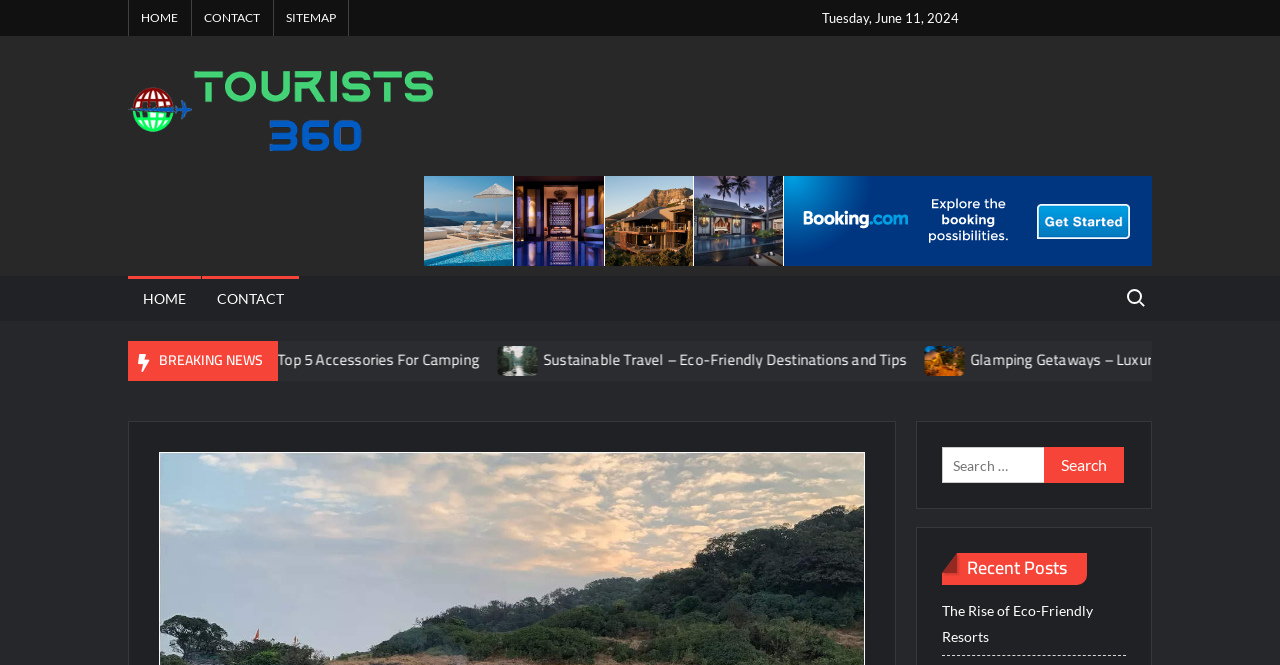Determine the bounding box coordinates of the clickable area required to perform the following instruction: "Visit the AdvancedBreastCancer.net community". The coordinates should be represented as four float numbers between 0 and 1: [left, top, right, bottom].

None